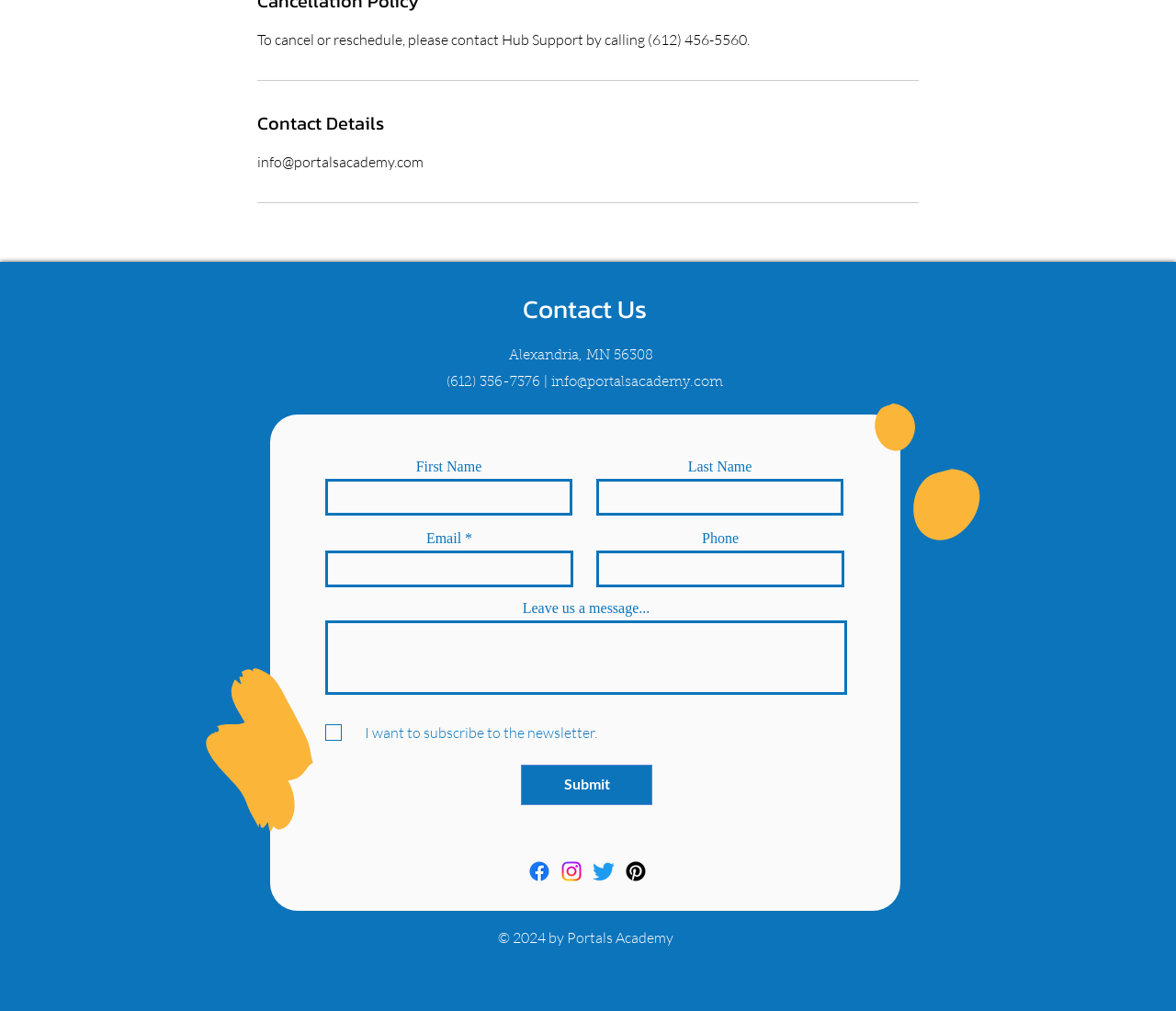Based on the element description: "parent_node: Leave us a message...", identify the UI element and provide its bounding box coordinates. Use four float numbers between 0 and 1, [left, top, right, bottom].

[0.277, 0.613, 0.72, 0.687]